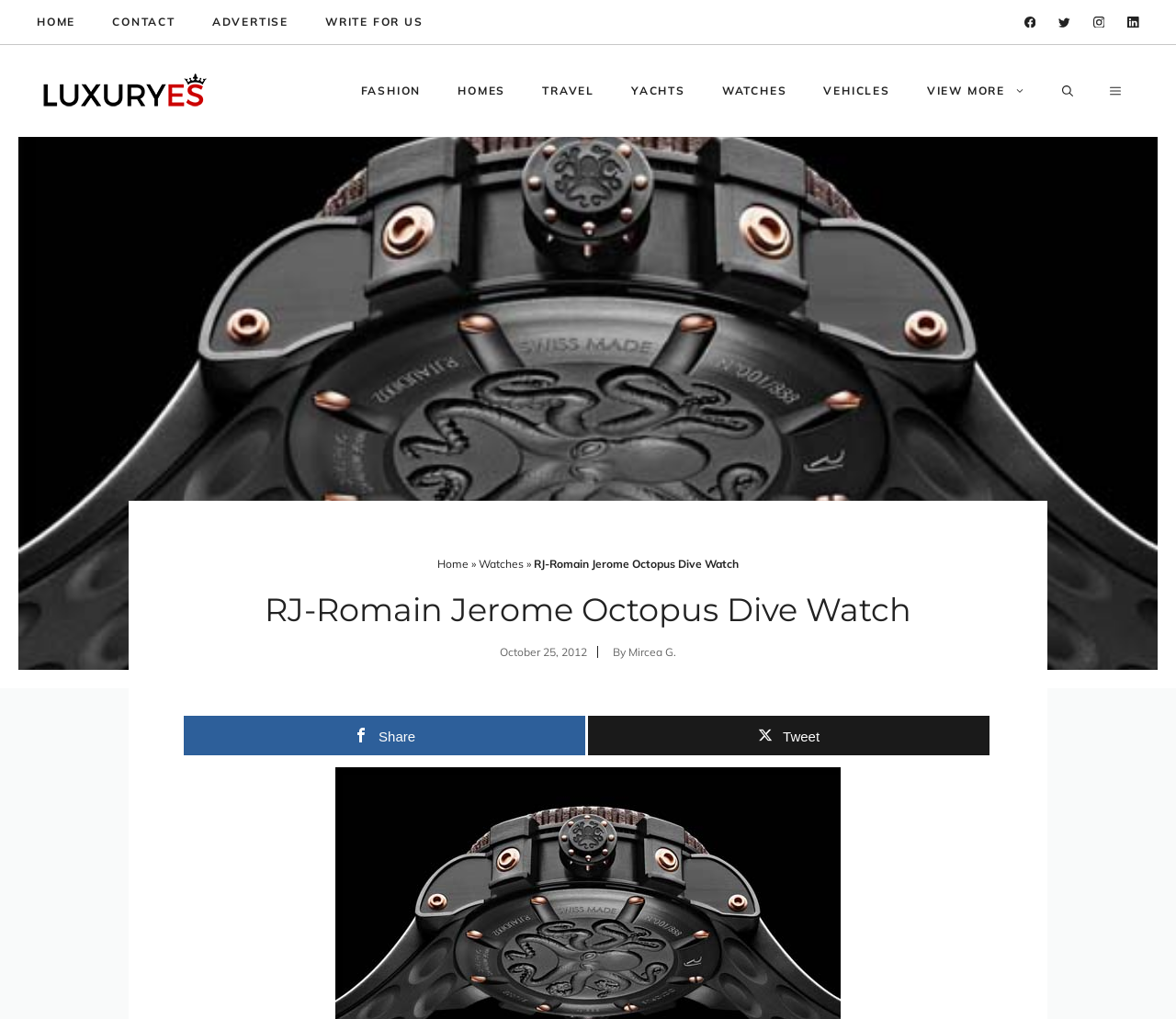Identify the headline of the webpage and generate its text content.

RJ-Romain Jerome Octopus Dive Watch